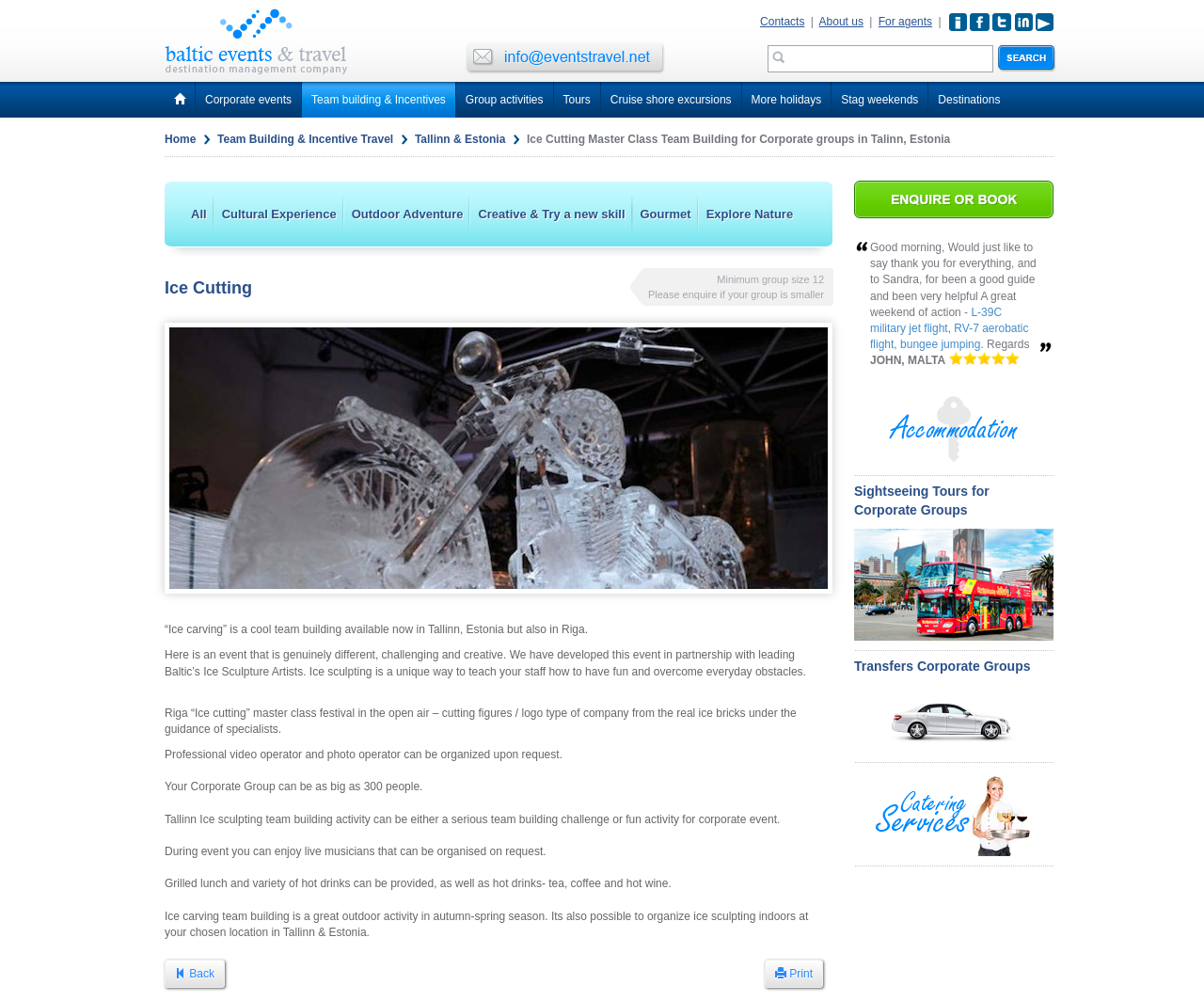Can the Ice Cutting Master Class be organized indoors?
Using the image as a reference, deliver a detailed and thorough answer to the question.

According to the webpage, the Ice Cutting Master Class can be organized indoors at a chosen location in Tallinn and Estonia, in addition to being held outdoors.